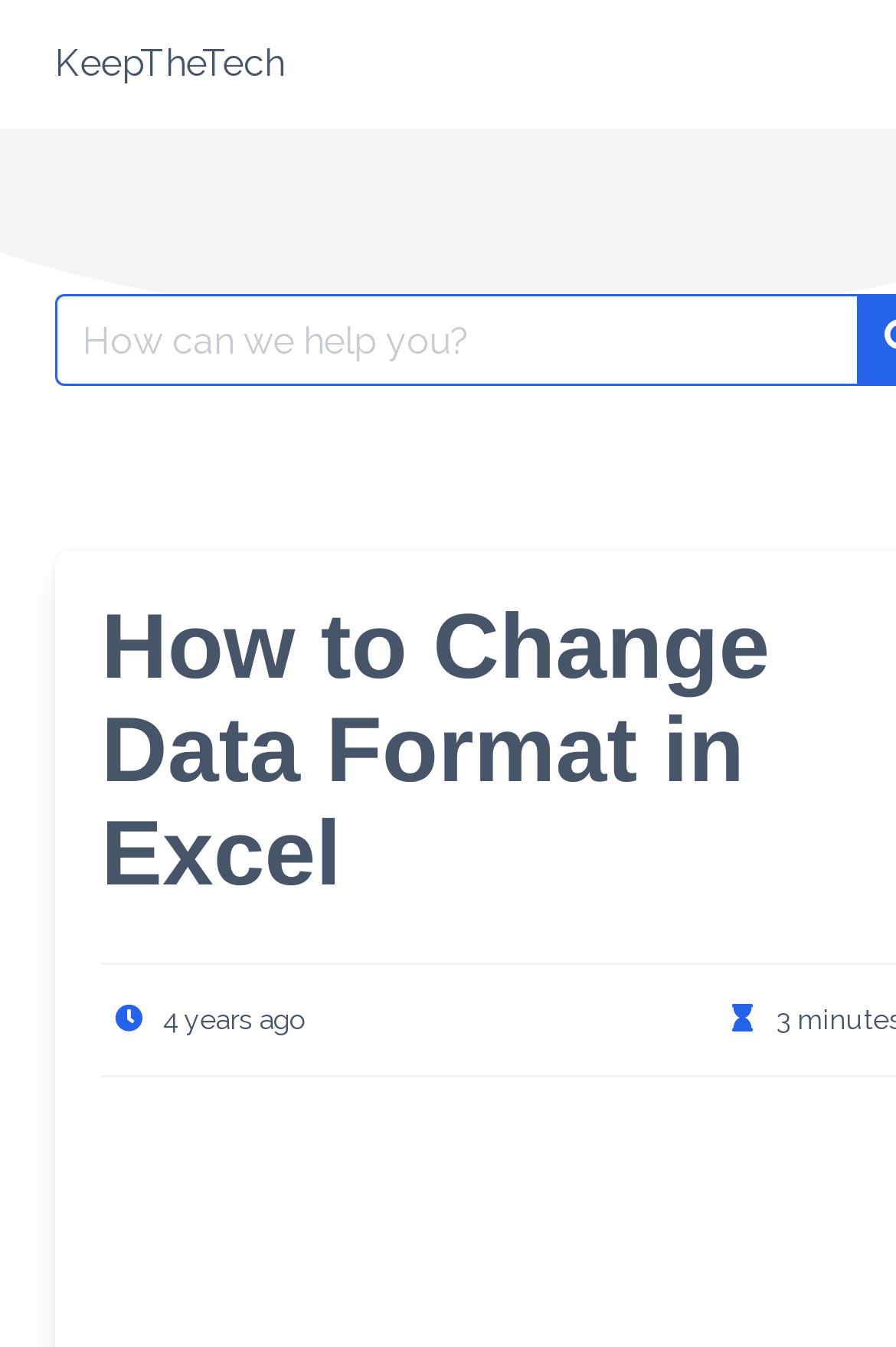Based on the provided description, "KeepTheTech", find the bounding box of the corresponding UI element in the screenshot.

[0.0, 0.0, 0.379, 0.096]